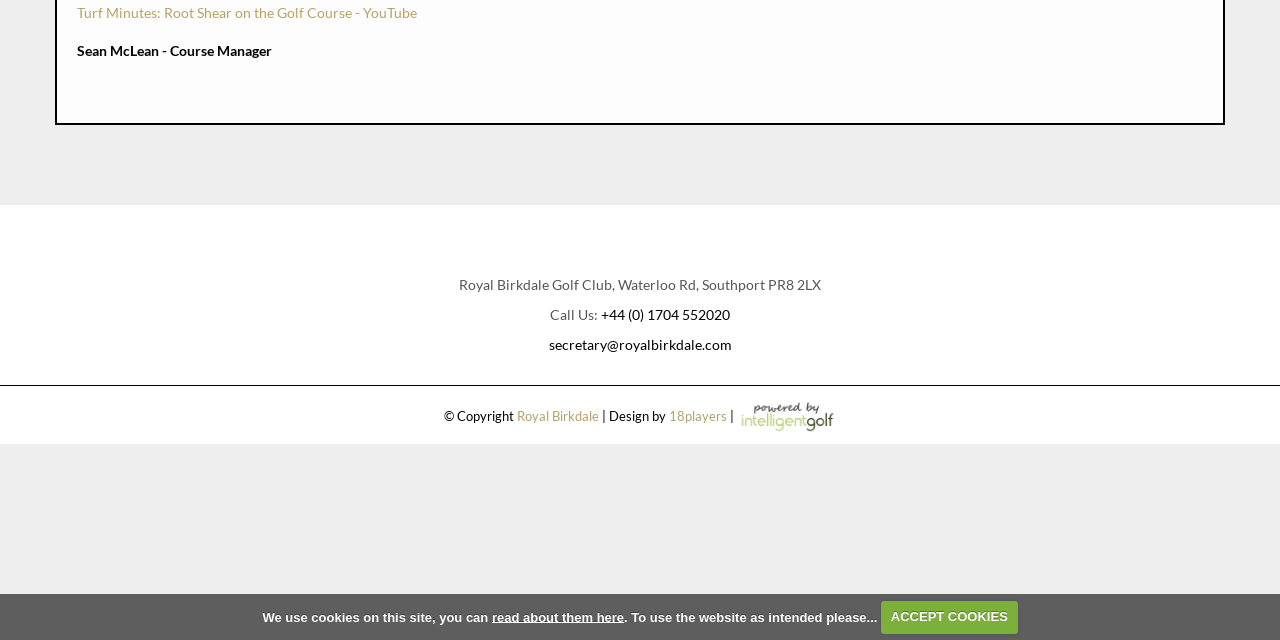Please locate the UI element described by "Zope" and provide its bounding box coordinates.

None